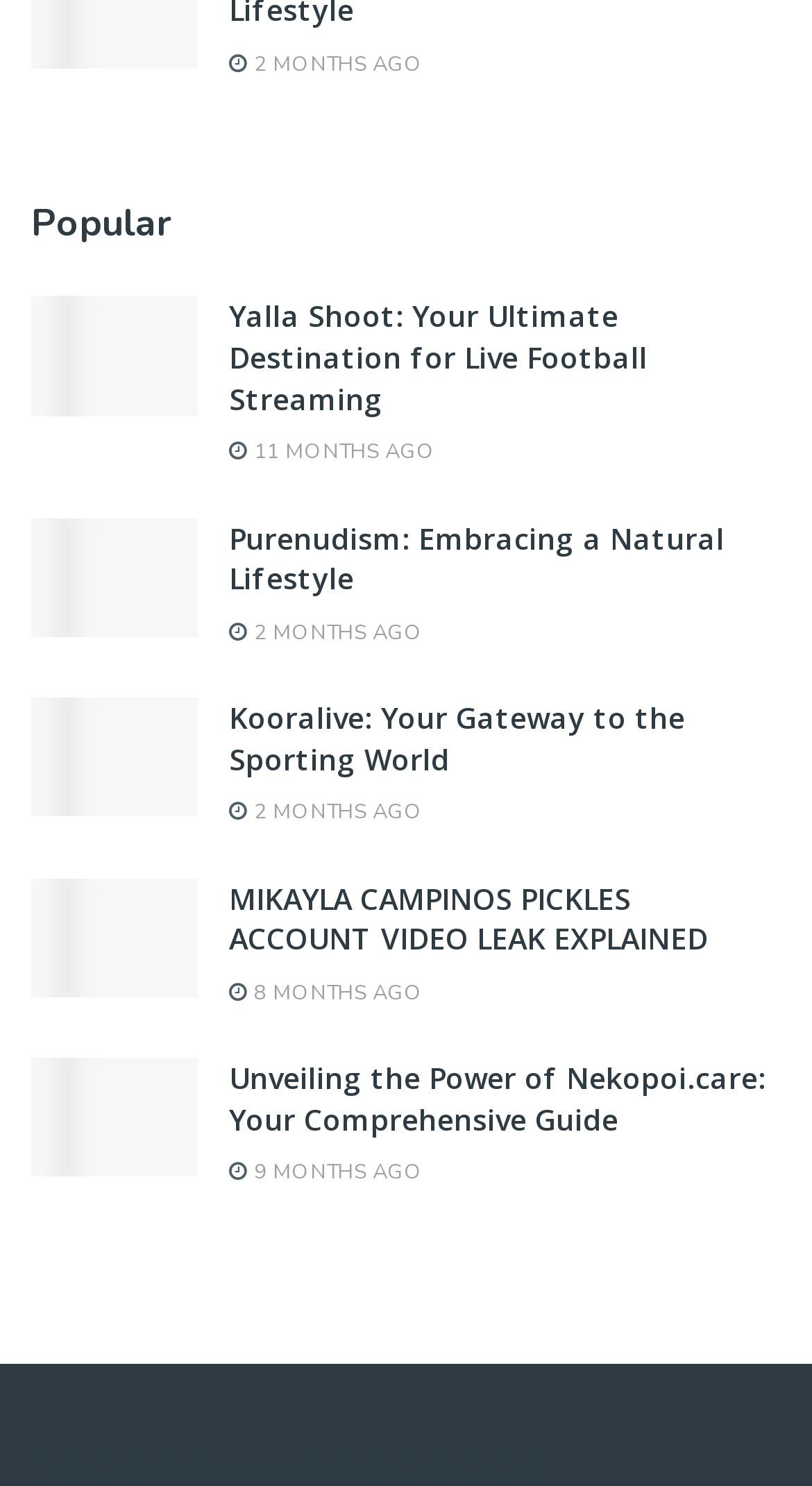How many images are on this webpage? Analyze the screenshot and reply with just one word or a short phrase.

5